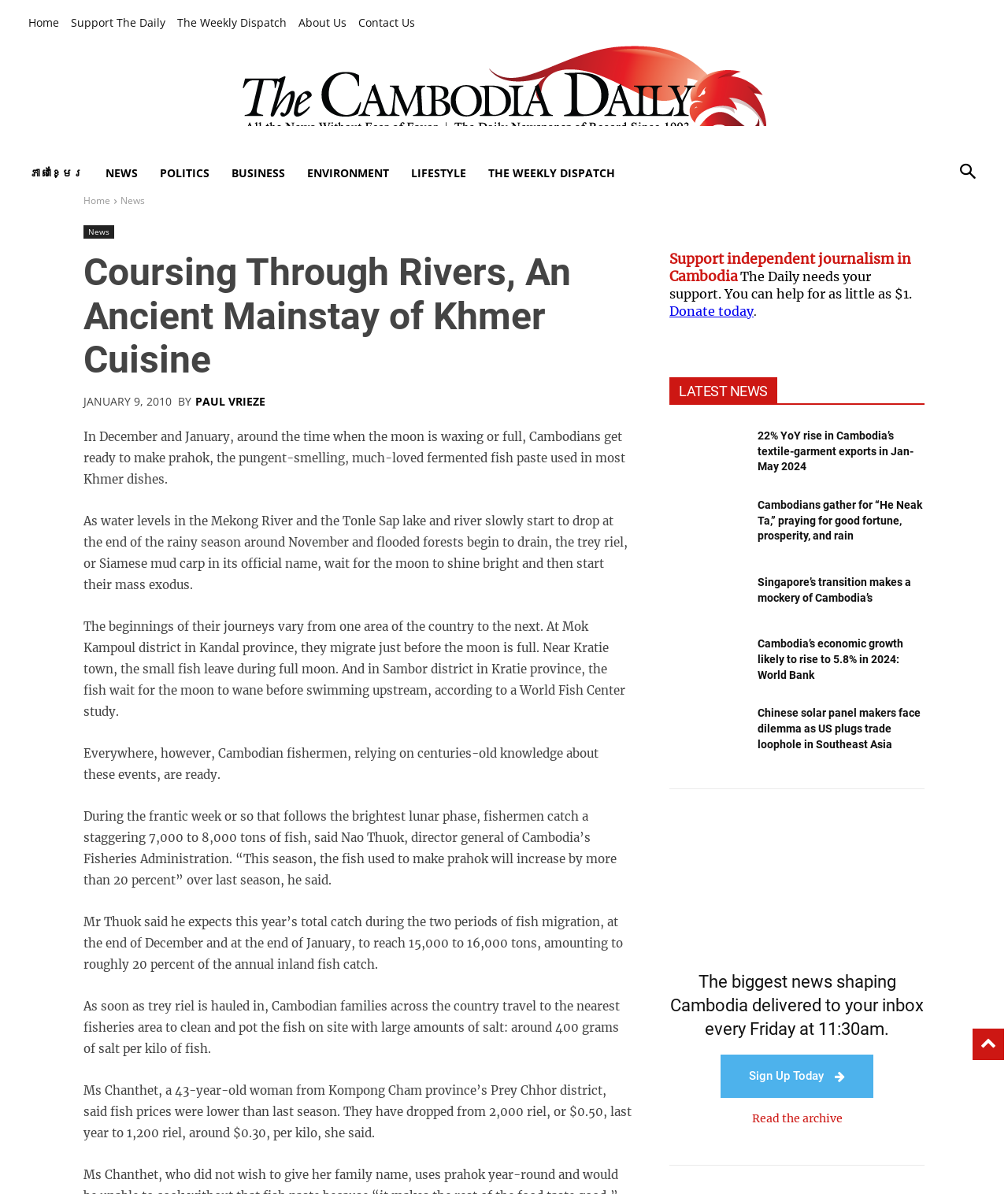Identify the bounding box coordinates for the region to click in order to carry out this instruction: "Click on the 'Home' link". Provide the coordinates using four float numbers between 0 and 1, formatted as [left, top, right, bottom].

[0.028, 0.009, 0.059, 0.029]